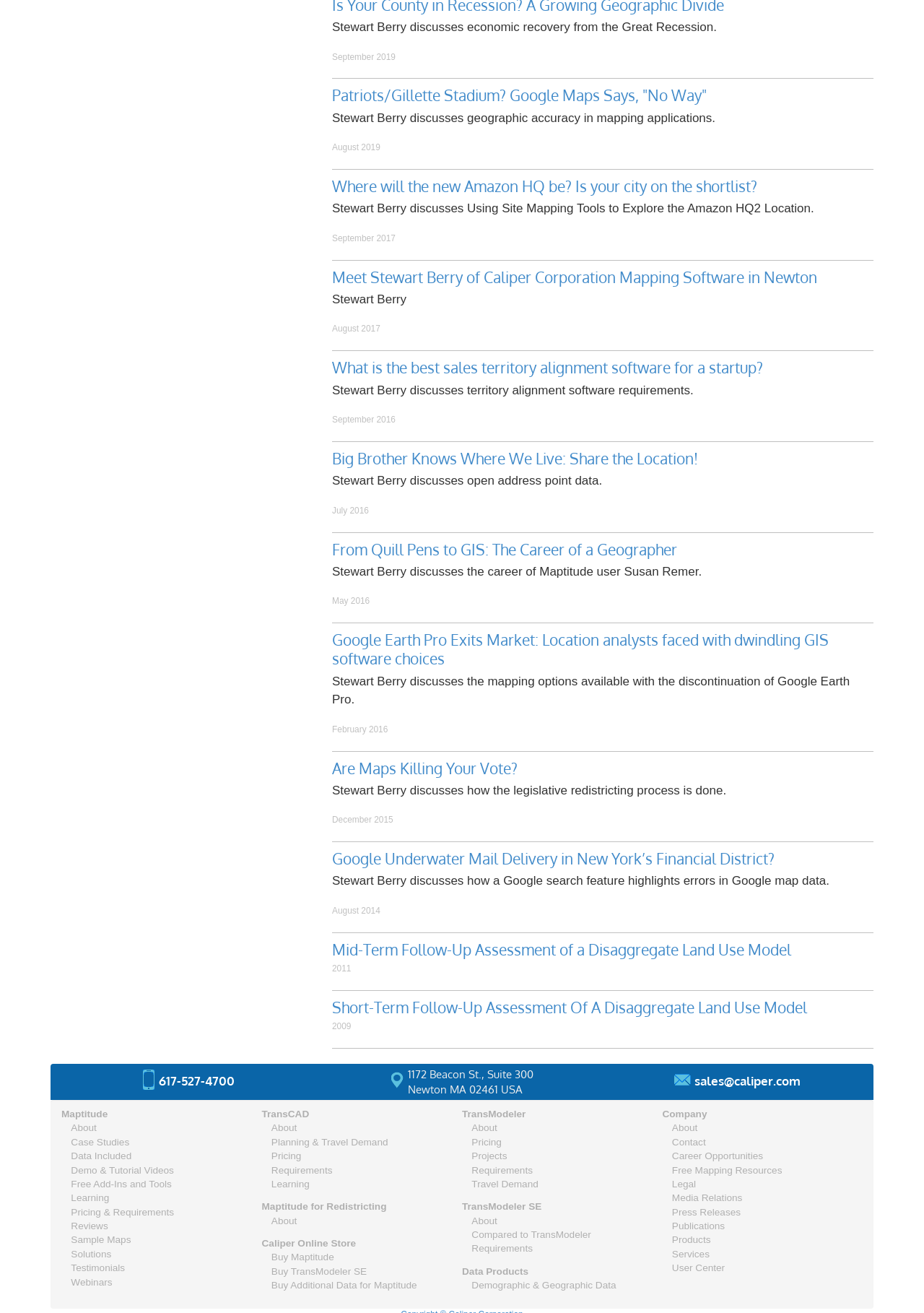Determine the bounding box coordinates of the area to click in order to meet this instruction: "Email sales@caliper.com".

[0.751, 0.817, 0.866, 0.829]